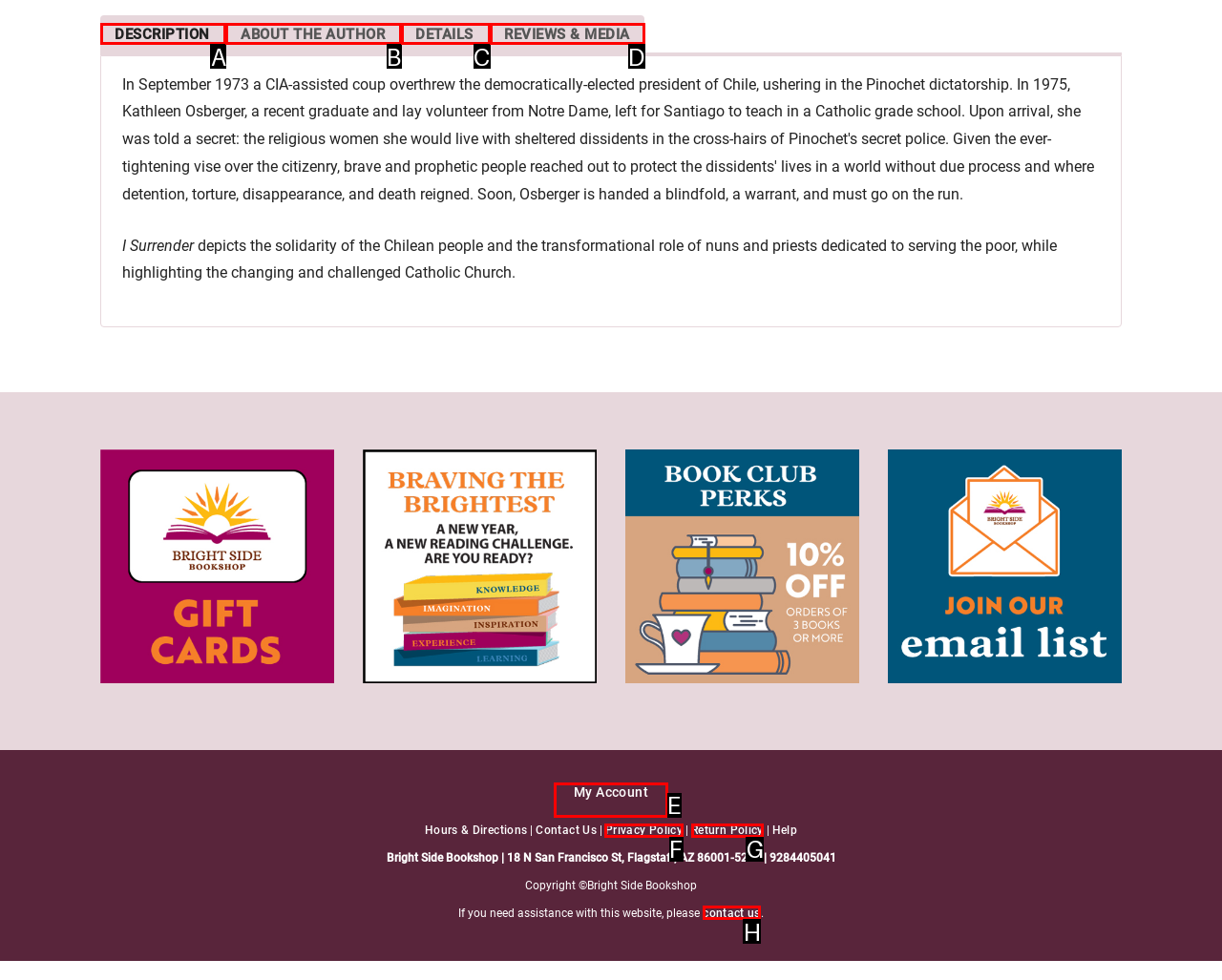Based on the description: Details
Select the letter of the corresponding UI element from the choices provided.

C